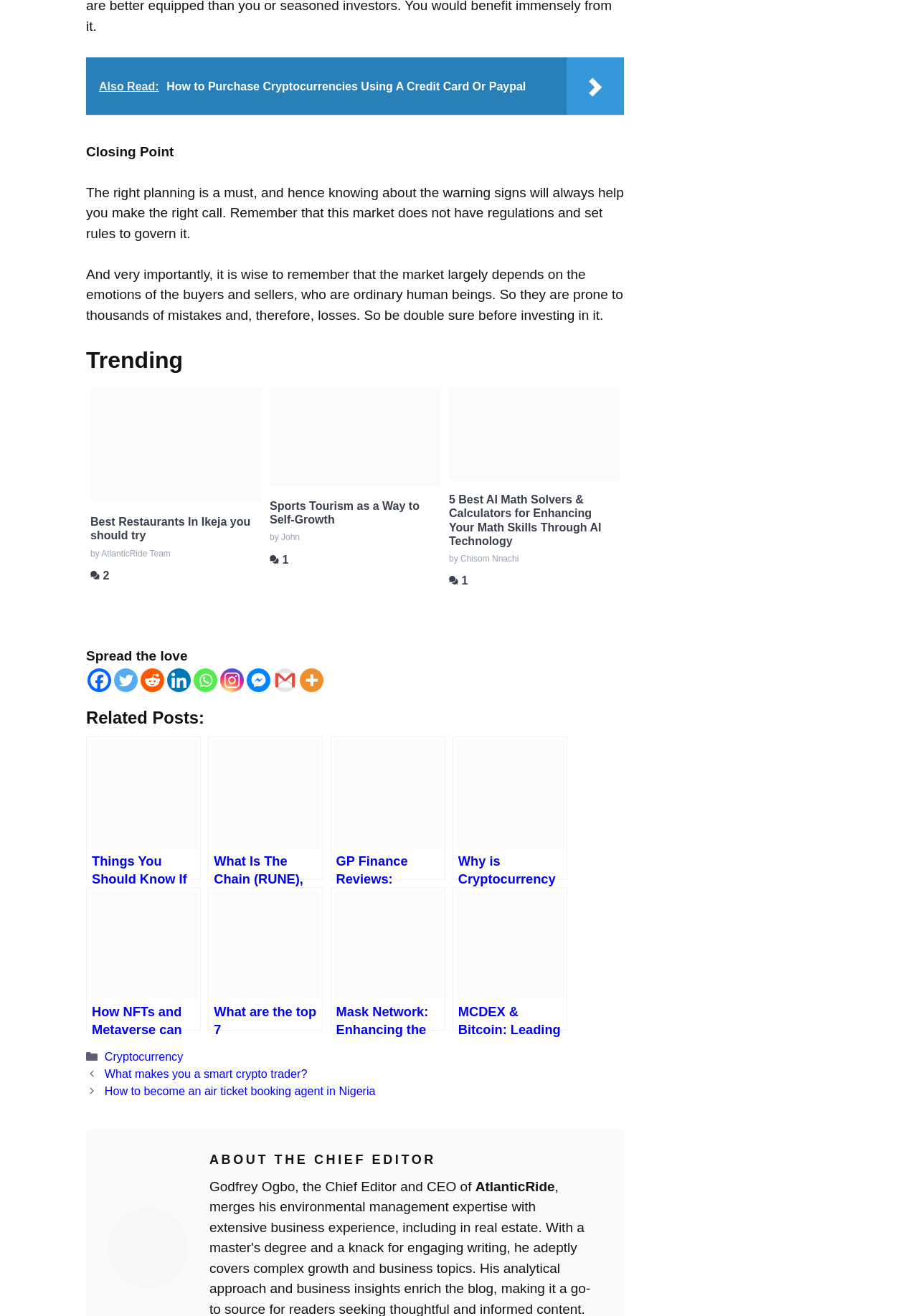Identify the bounding box coordinates of the region that should be clicked to execute the following instruction: "Click on the 'Cryptocurrency' category".

[0.114, 0.798, 0.199, 0.808]